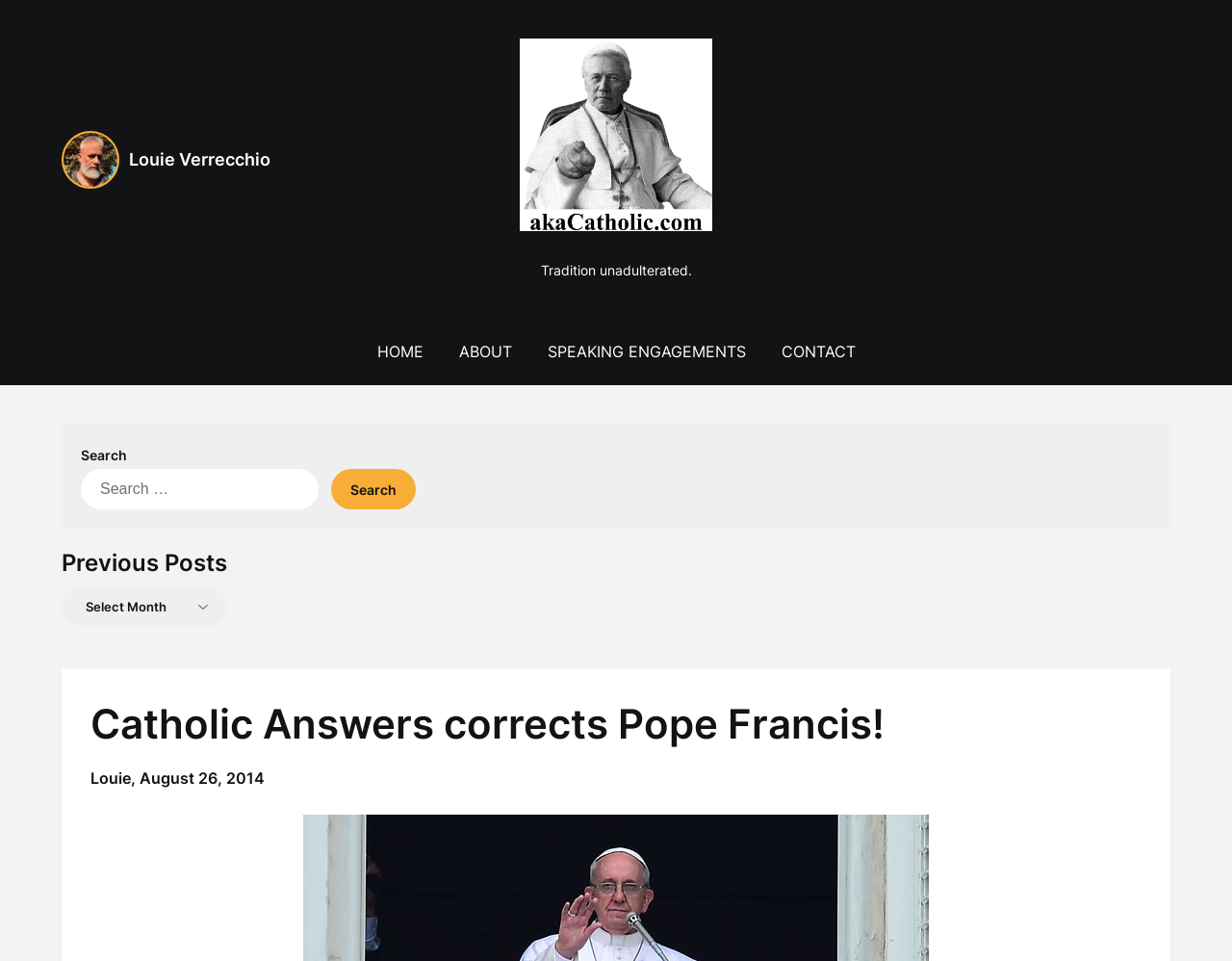Please reply with a single word or brief phrase to the question: 
What are the main navigation links on the webpage?

HOME, ABOUT, SPEAKING ENGAGEMENTS, CONTACT